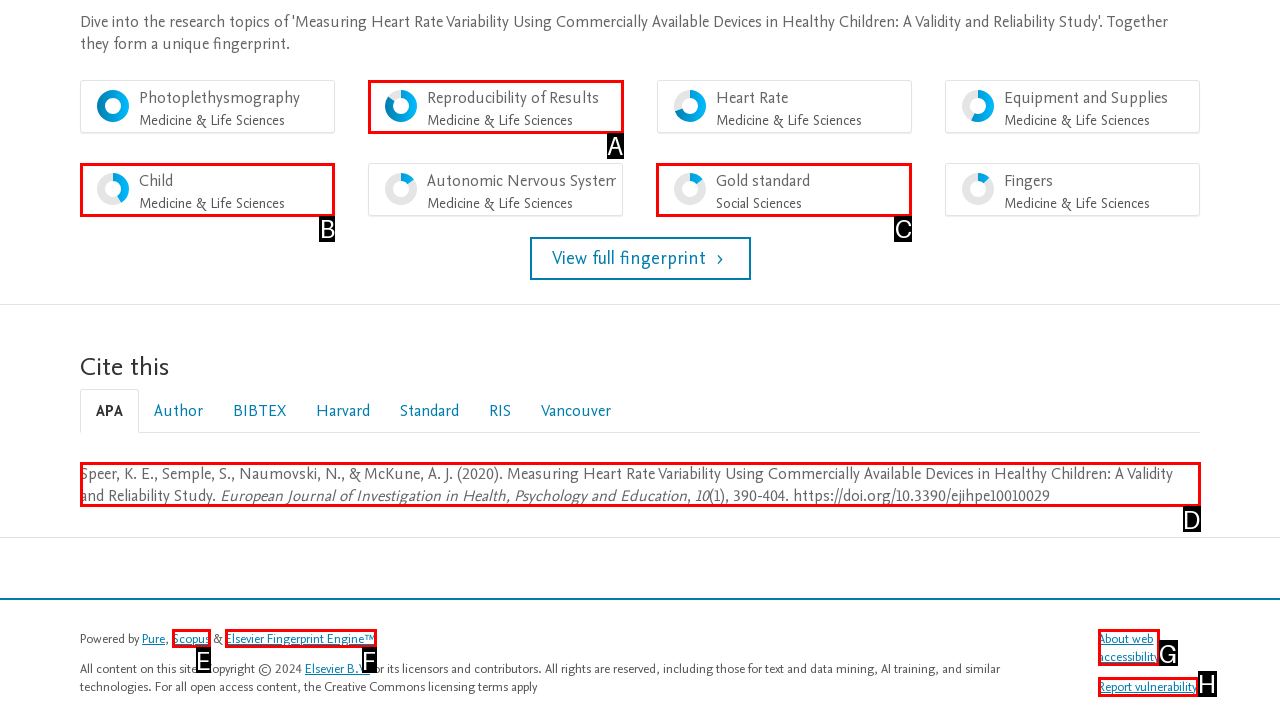Identify the correct UI element to click on to achieve the task: Report vulnerability. Provide the letter of the appropriate element directly from the available choices.

H